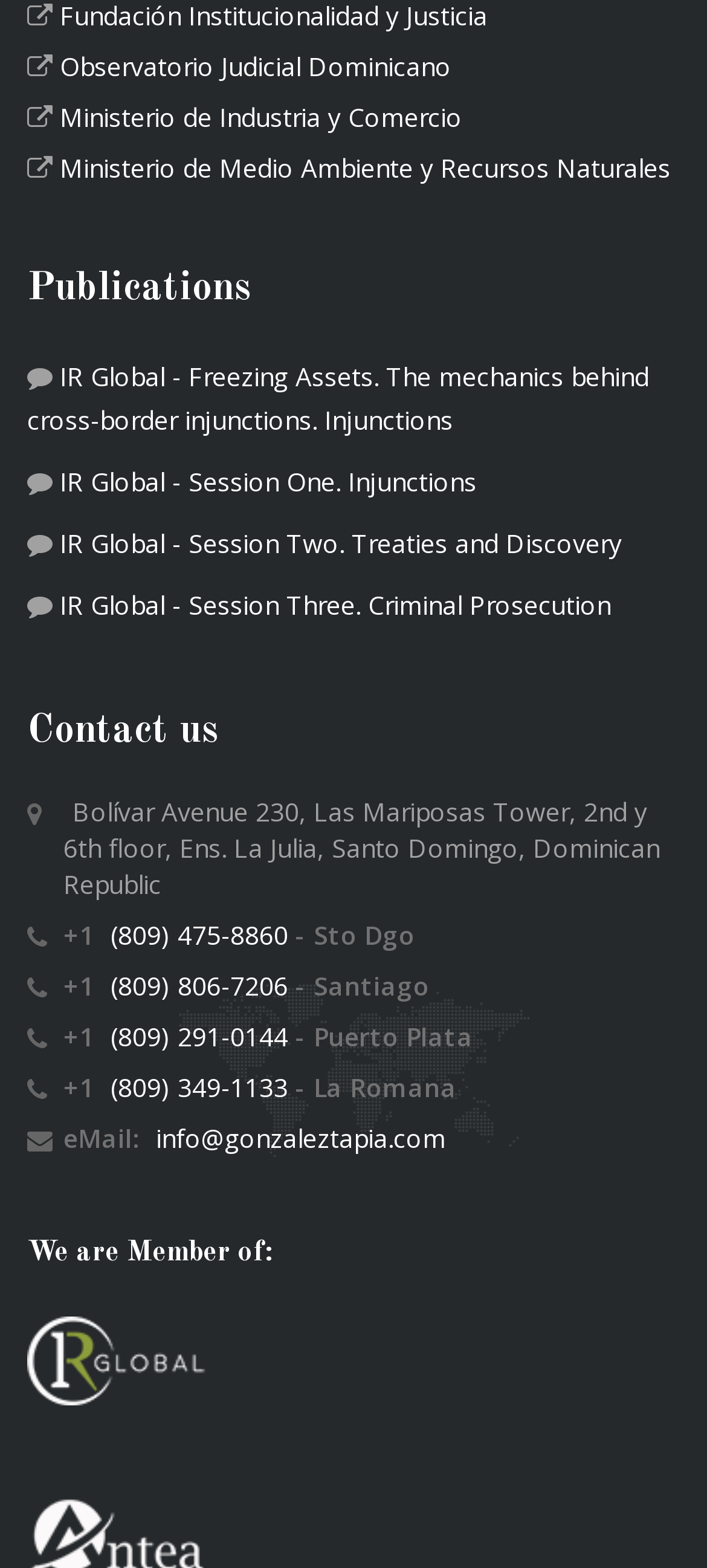Highlight the bounding box coordinates of the element you need to click to perform the following instruction: "Send an email to info@gonzaleztapia.com."

[0.221, 0.715, 0.631, 0.737]